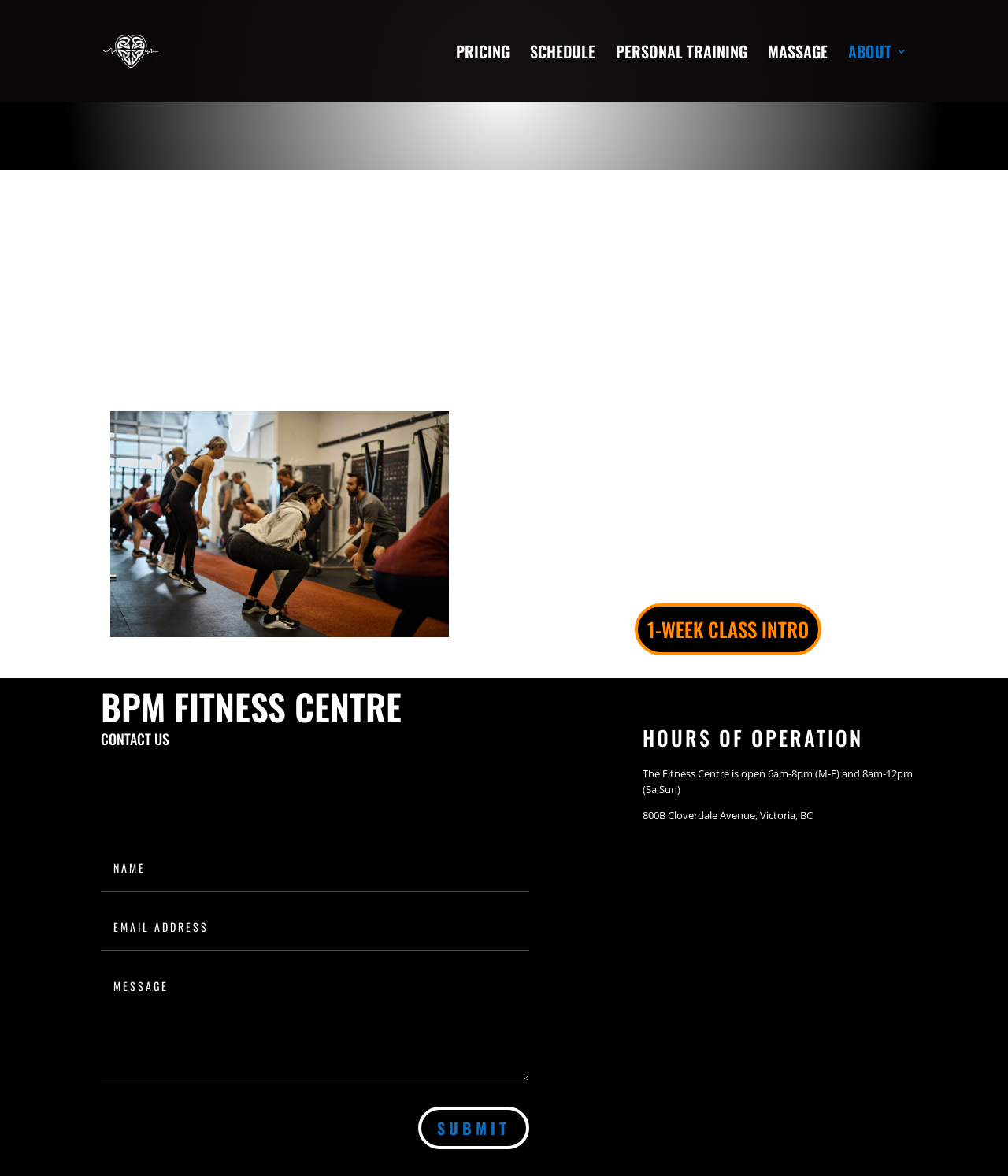Please answer the following question as detailed as possible based on the image: 
What is the purpose of the warm-up in Bootcamp?

The warm-up in Bootcamp is designed to get the heart pumping, muscles thumping, and body ready for action, as stated on the webpage.